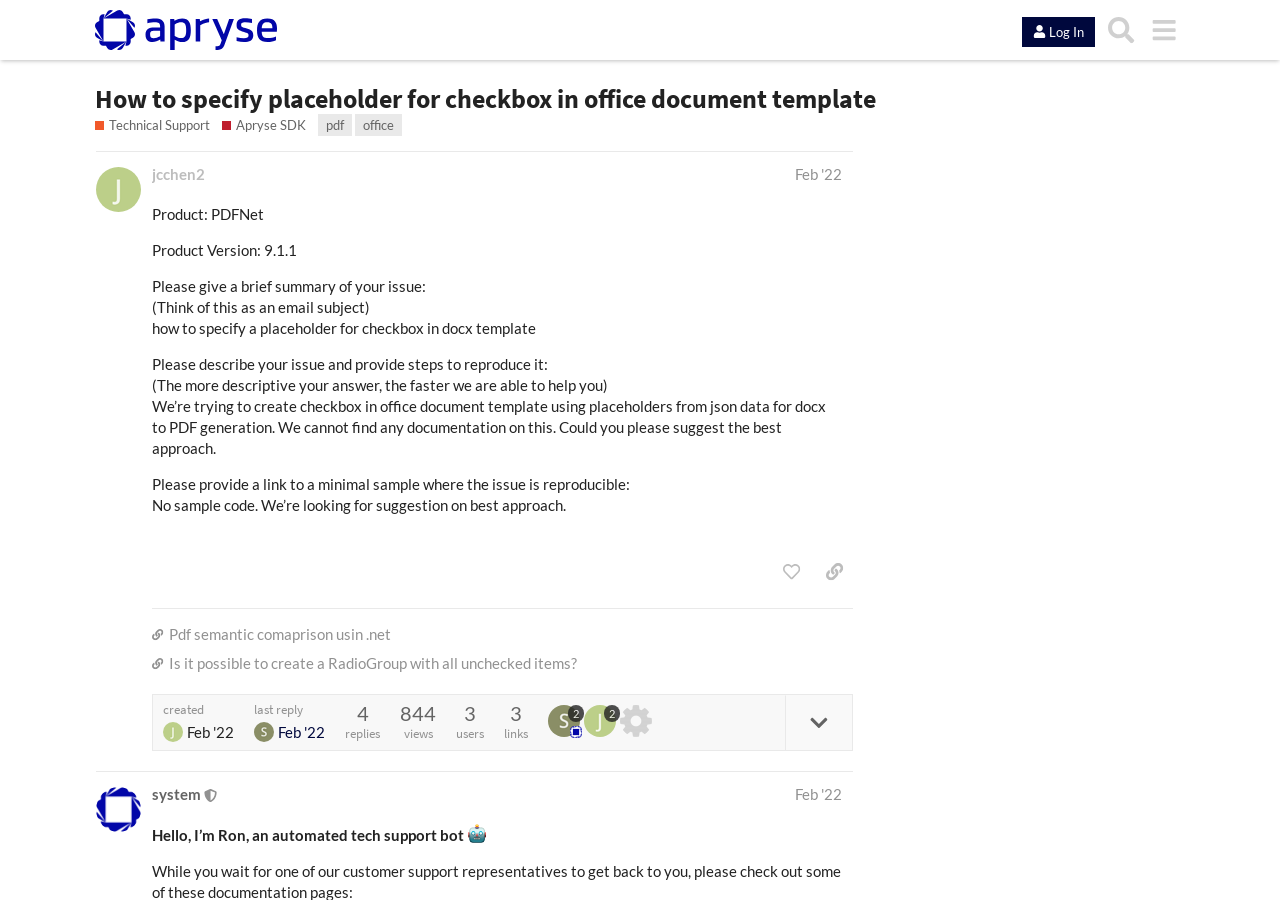Please identify the bounding box coordinates of the area that needs to be clicked to fulfill the following instruction: "Click on the 'menu' button."

[0.892, 0.01, 0.926, 0.057]